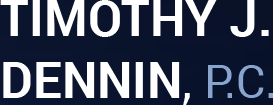Paint a vivid picture with your description of the image.

The image prominently displays the name of the law firm "Timothy J. Dennin, P.C.," which is a key player in addressing broker misconduct in New York City. The firm's name is presented in a bold, modern font, emphasizing professionalism and expertise in securities law, particularly in cases involving churning and unauthorized trading. This visually striking representation highlights the firm's dedication to representing private investors seeking justice and compensation for financial losses incurred due to broker malfeasance. The overall design reflects the firm's commitment to trust and integrity in legal representation.